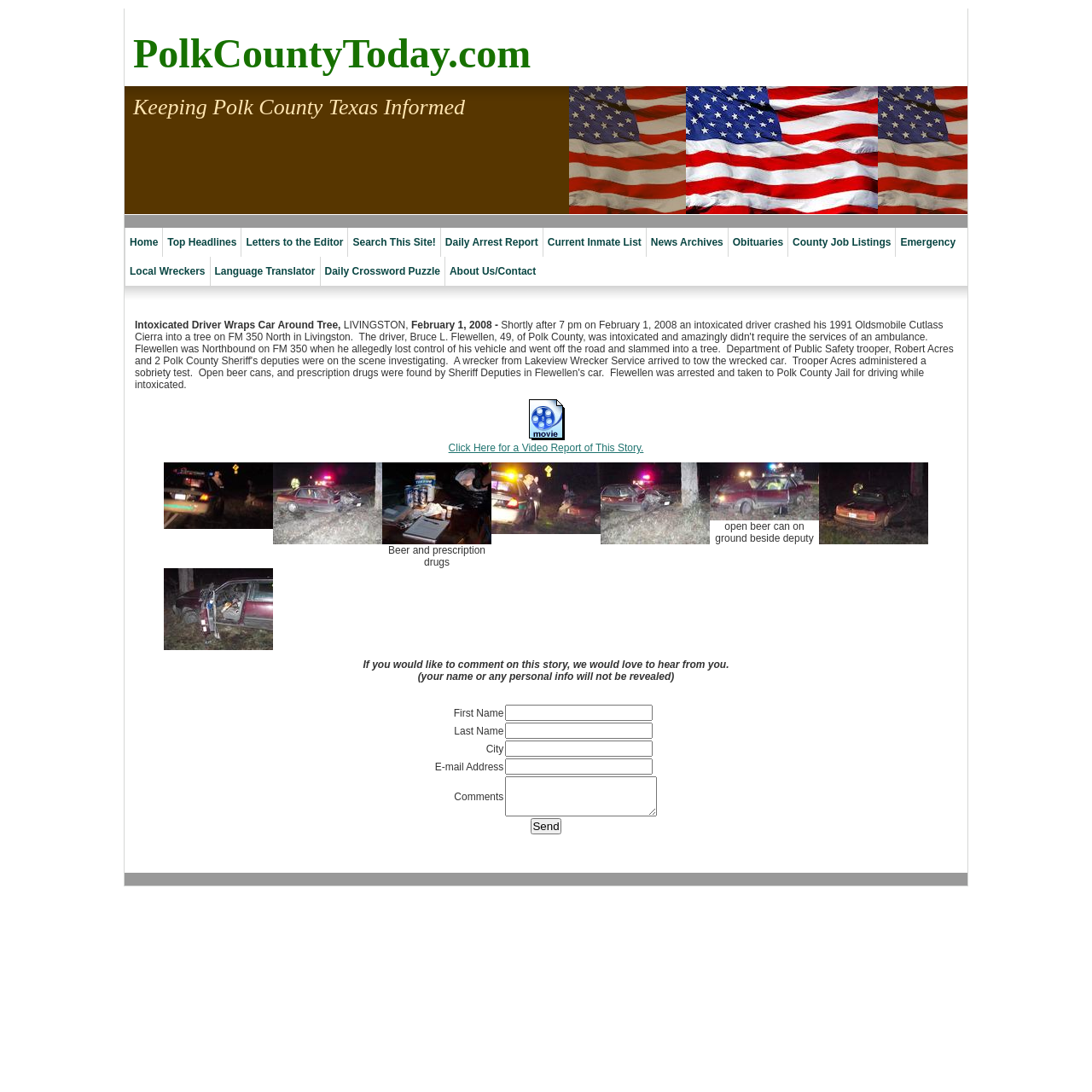What is the name of the driver involved in the incident?
Using the image, respond with a single word or phrase.

Bruce L. Flewellen